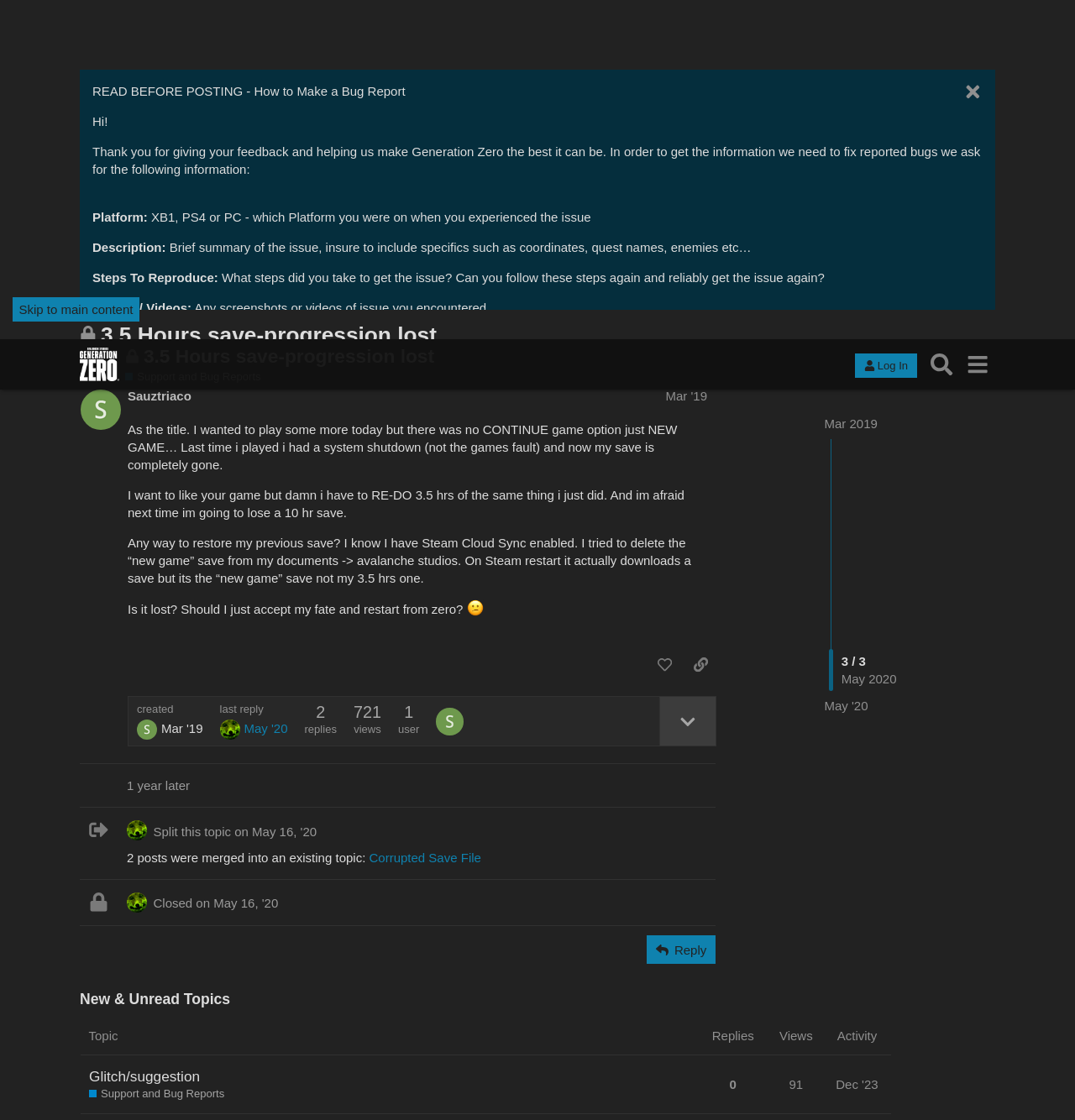Answer this question using a single word or a brief phrase:
What is the topic of this discussion?

3.5 Hours save-progression lost